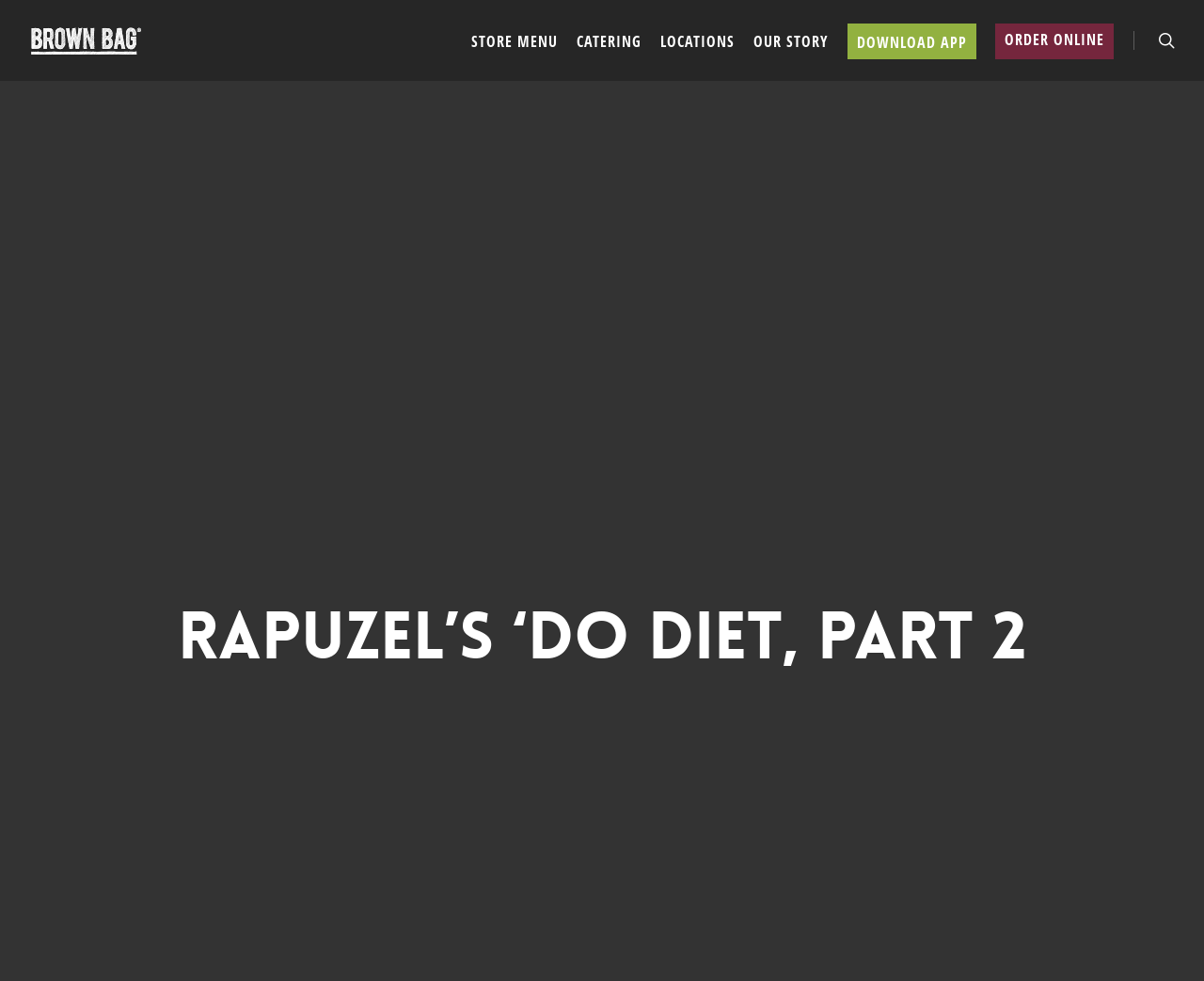Respond to the question below with a single word or phrase:
What is the topic of the main content?

Hair diet